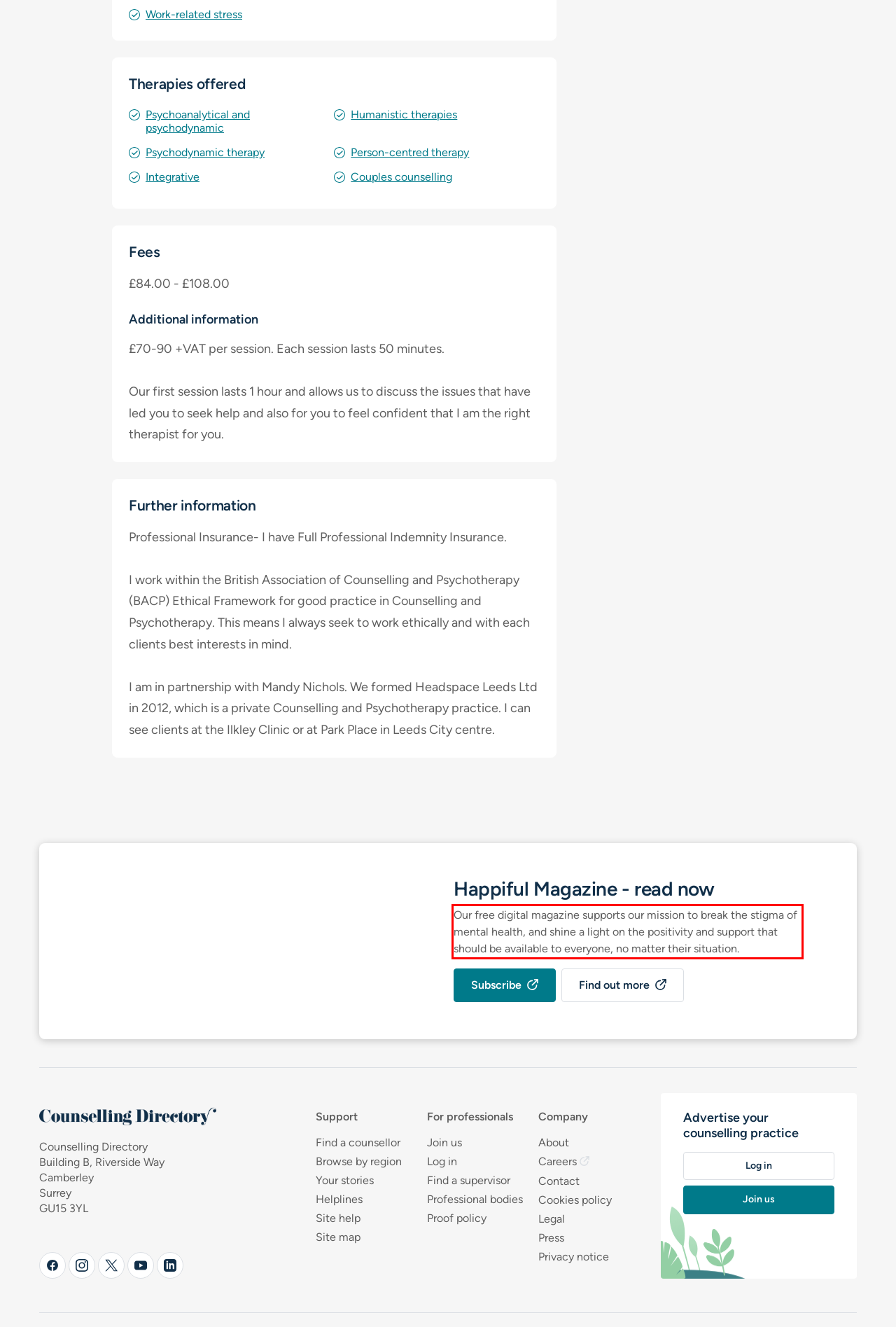With the given screenshot of a webpage, locate the red rectangle bounding box and extract the text content using OCR.

Our free digital magazine supports our mission to break the stigma of mental health, and shine a light on the positivity and support that should be available to everyone, no matter their situation.